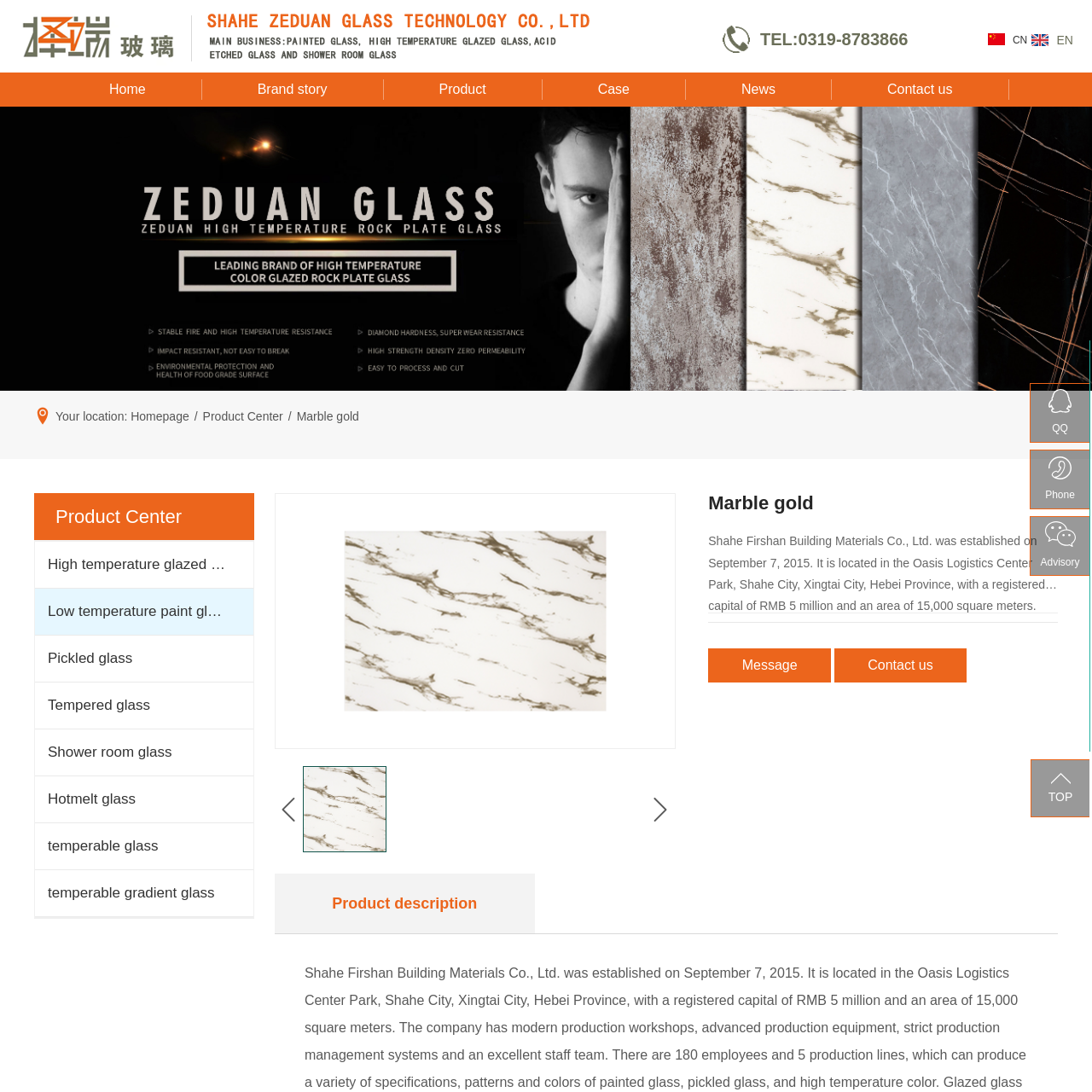What is the purpose of the 'PRODUCT CENTER' section?  
Inspect the image within the red boundary and offer a detailed explanation grounded in the visual information present in the image.

The emphasis on 'PRODUCT CENTER' indicates a focus on providing customers with essential details about their offerings, promoting their range of glass solutions suitable for various applications.